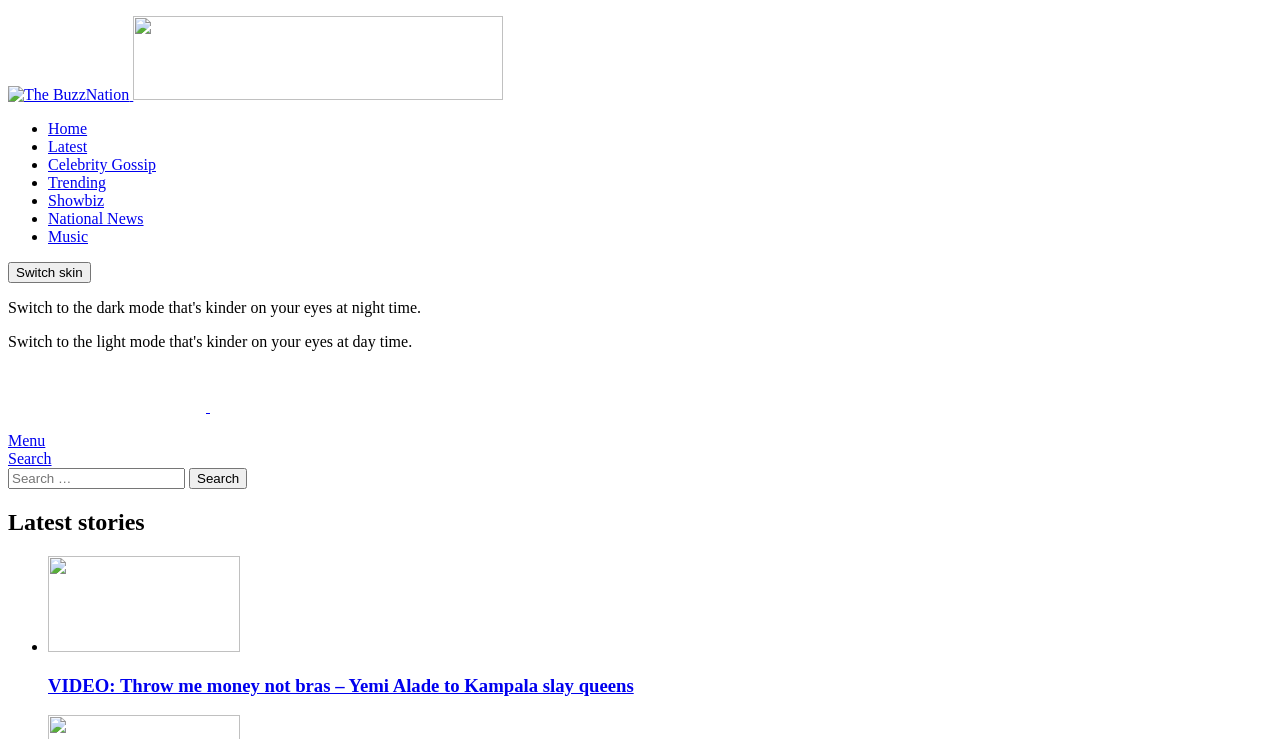Respond with a single word or phrase for the following question: 
What is the purpose of the search bar?

Search for: